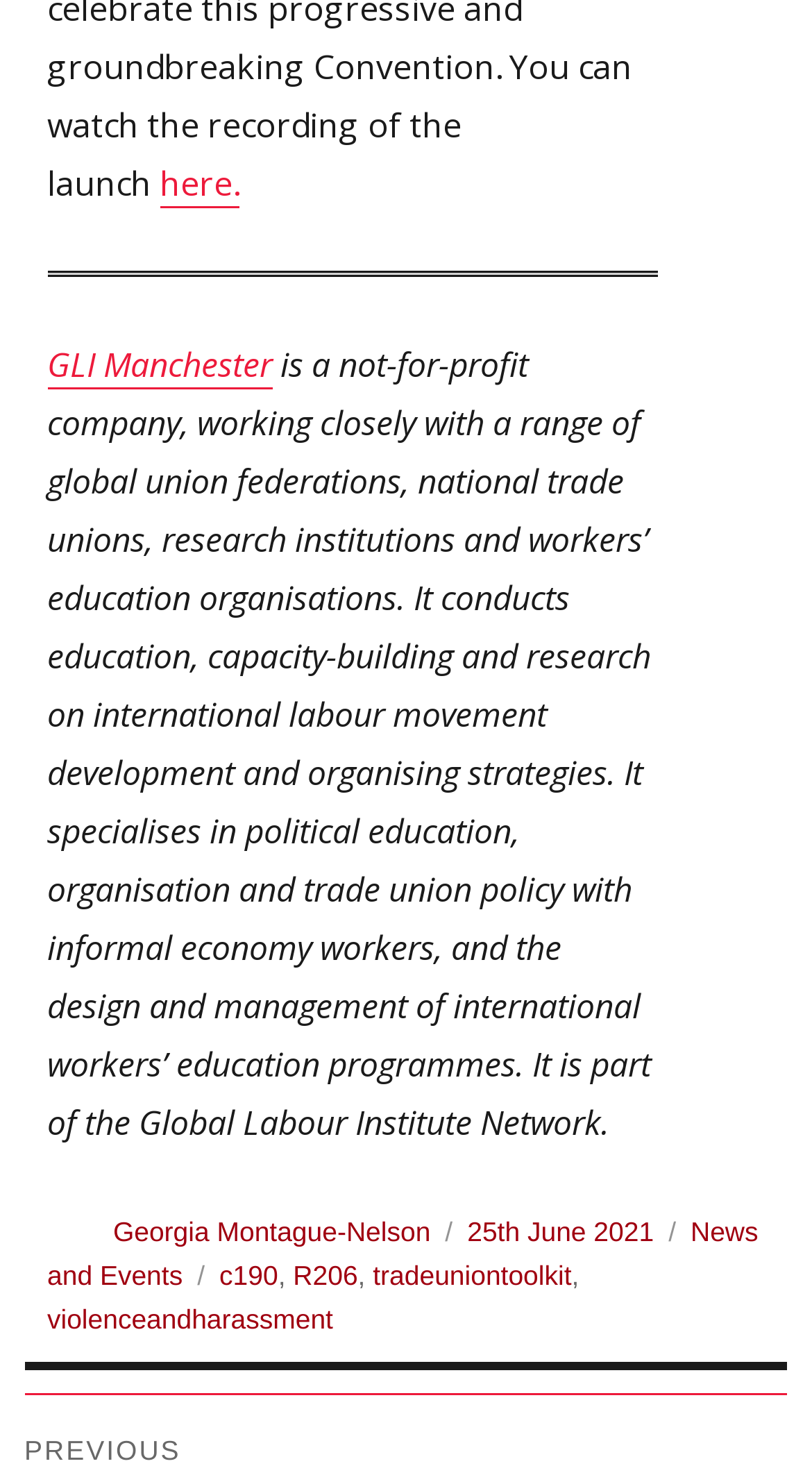Using the provided element description: "25th June 202110th November 2022", identify the bounding box coordinates. The coordinates should be four floats between 0 and 1 in the order [left, top, right, bottom].

[0.575, 0.824, 0.805, 0.845]